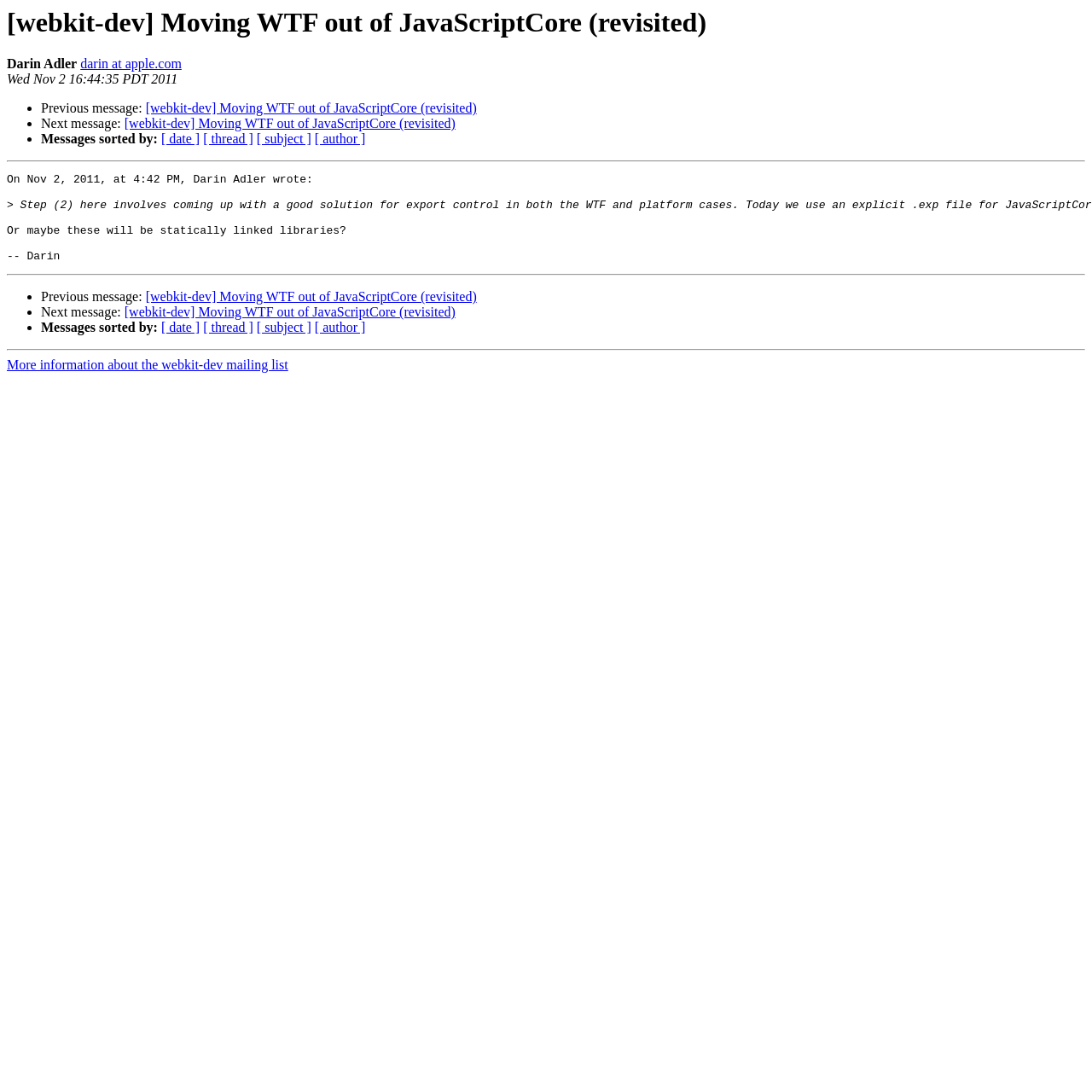What are the options to sort messages by?
Provide a well-explained and detailed answer to the question.

The options to sort messages by can be found by looking at the link elements that say '[ date ]', '[ thread ]', '[ subject ]', and '[ author ]'. These links are located below the message and above the separator element.